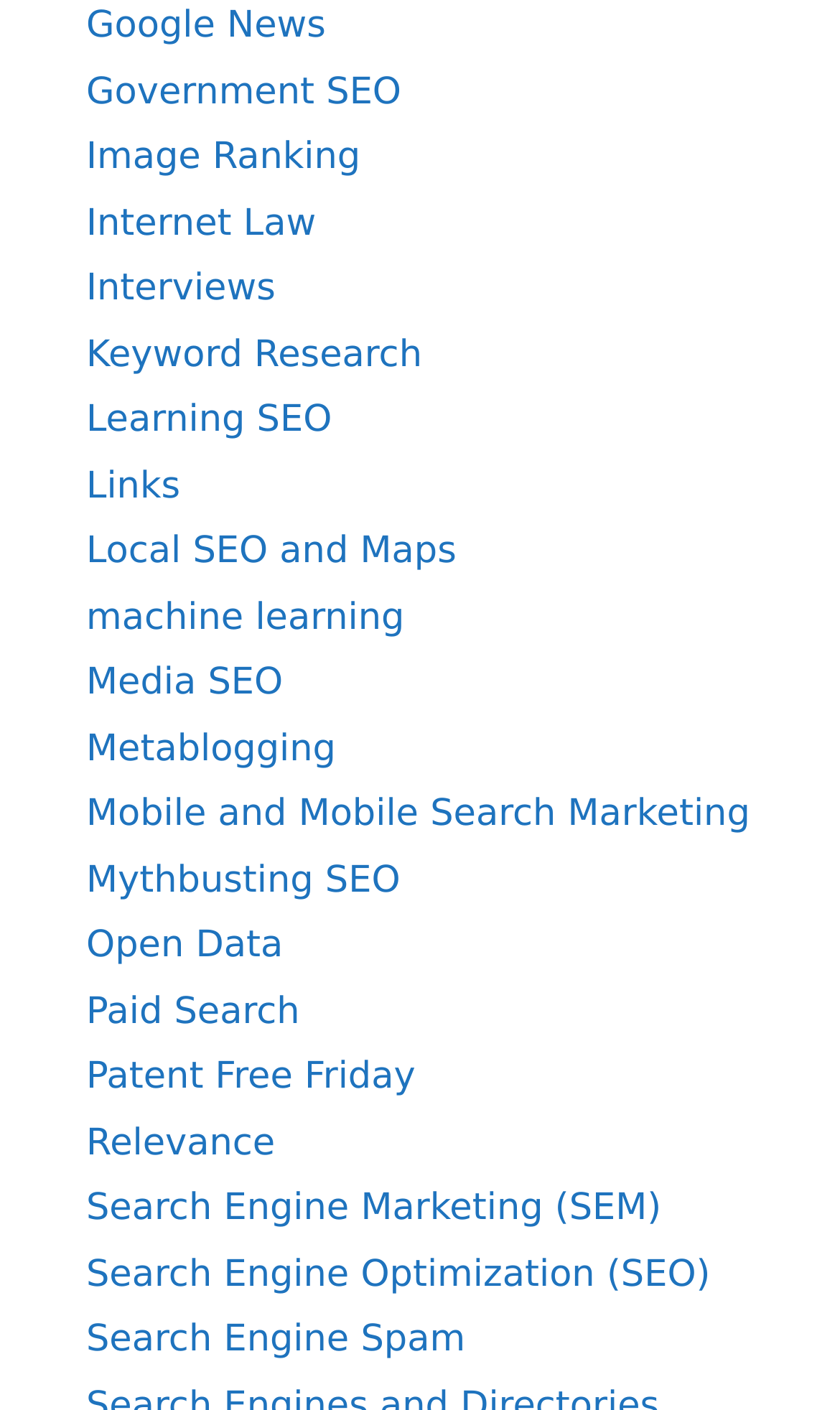Provide a single word or phrase to answer the given question: 
Is there a link related to machine learning on the webpage?

Yes